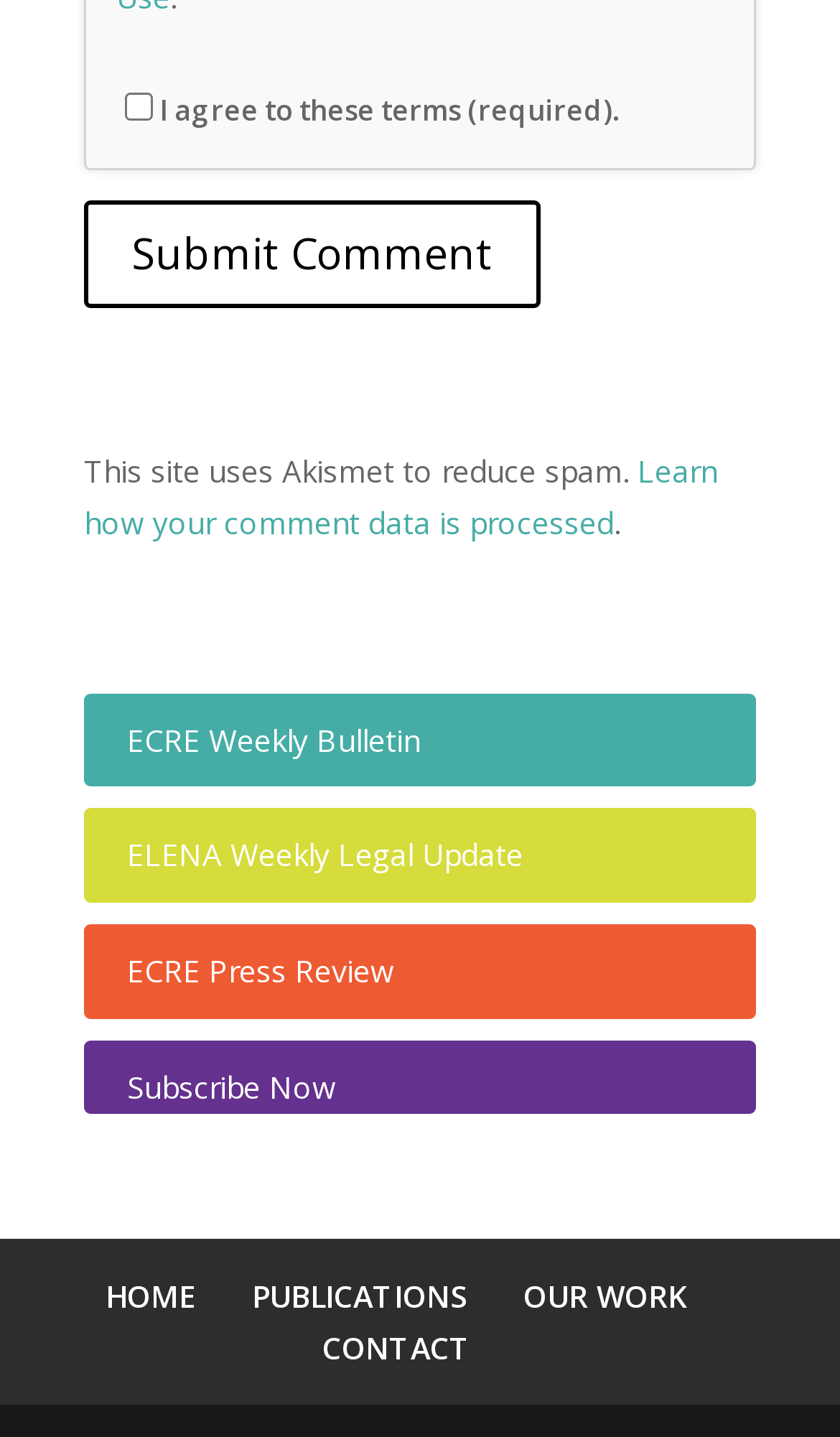Determine the bounding box coordinates for the HTML element described here: "OUR WORK".

[0.623, 0.887, 0.818, 0.916]